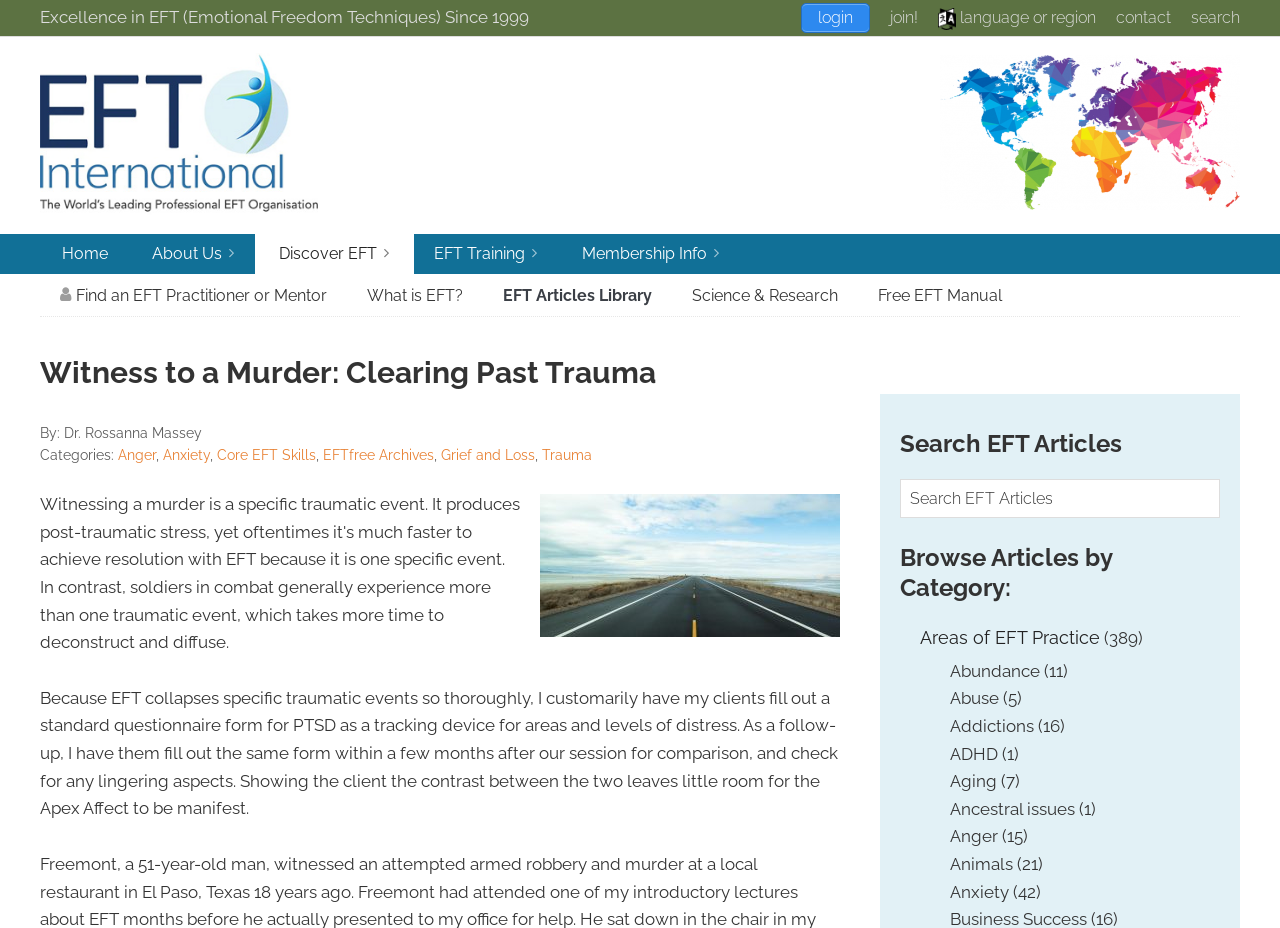Using the webpage screenshot and the element description name="s" placeholder="Search EFT Articles", determine the bounding box coordinates. Specify the coordinates in the format (top-left x, top-left y, bottom-right x, bottom-right y) with values ranging from 0 to 1.

[0.703, 0.516, 0.953, 0.558]